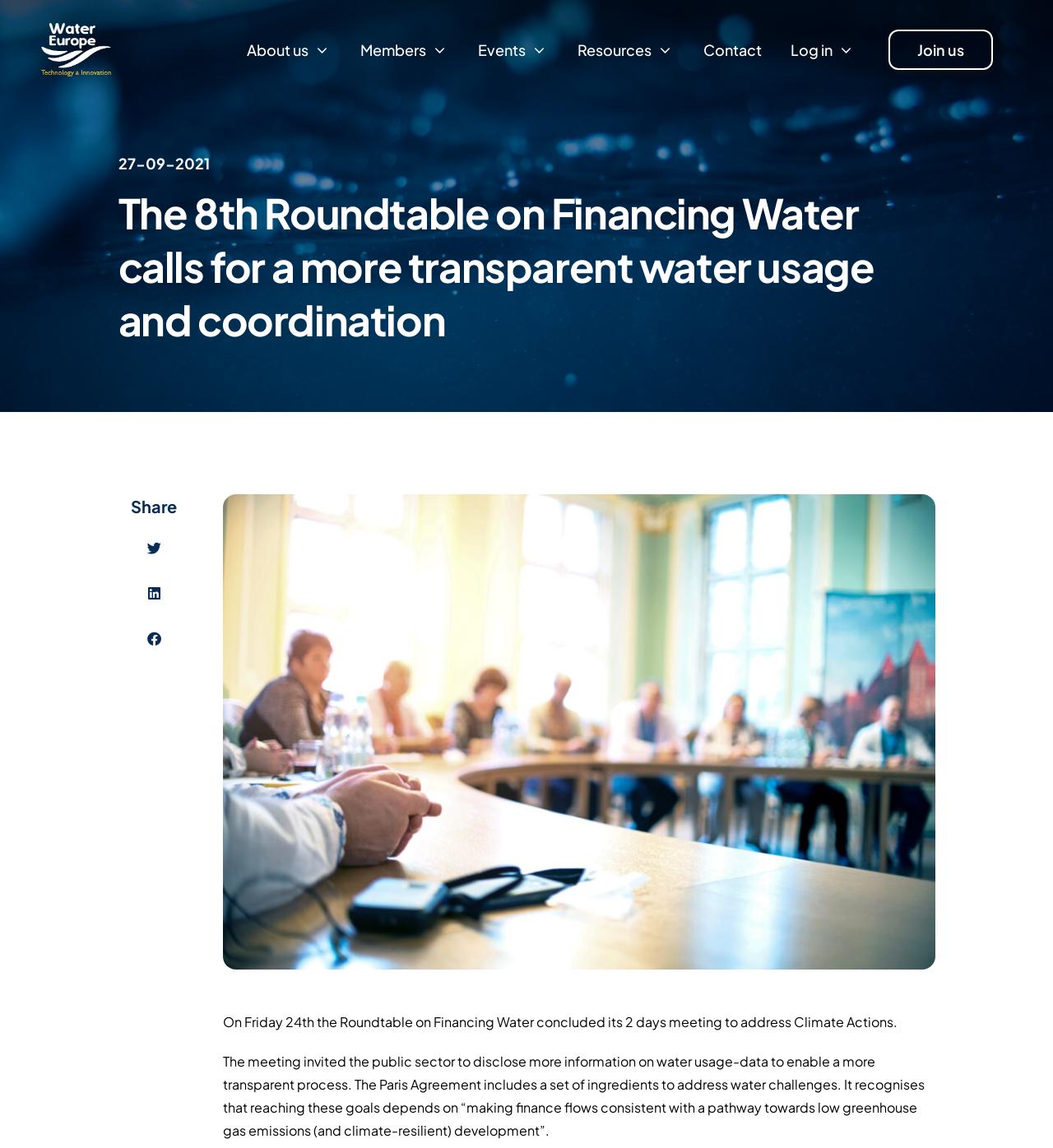Identify the bounding box of the HTML element described as: "About us".

[0.234, 0.034, 0.315, 0.053]